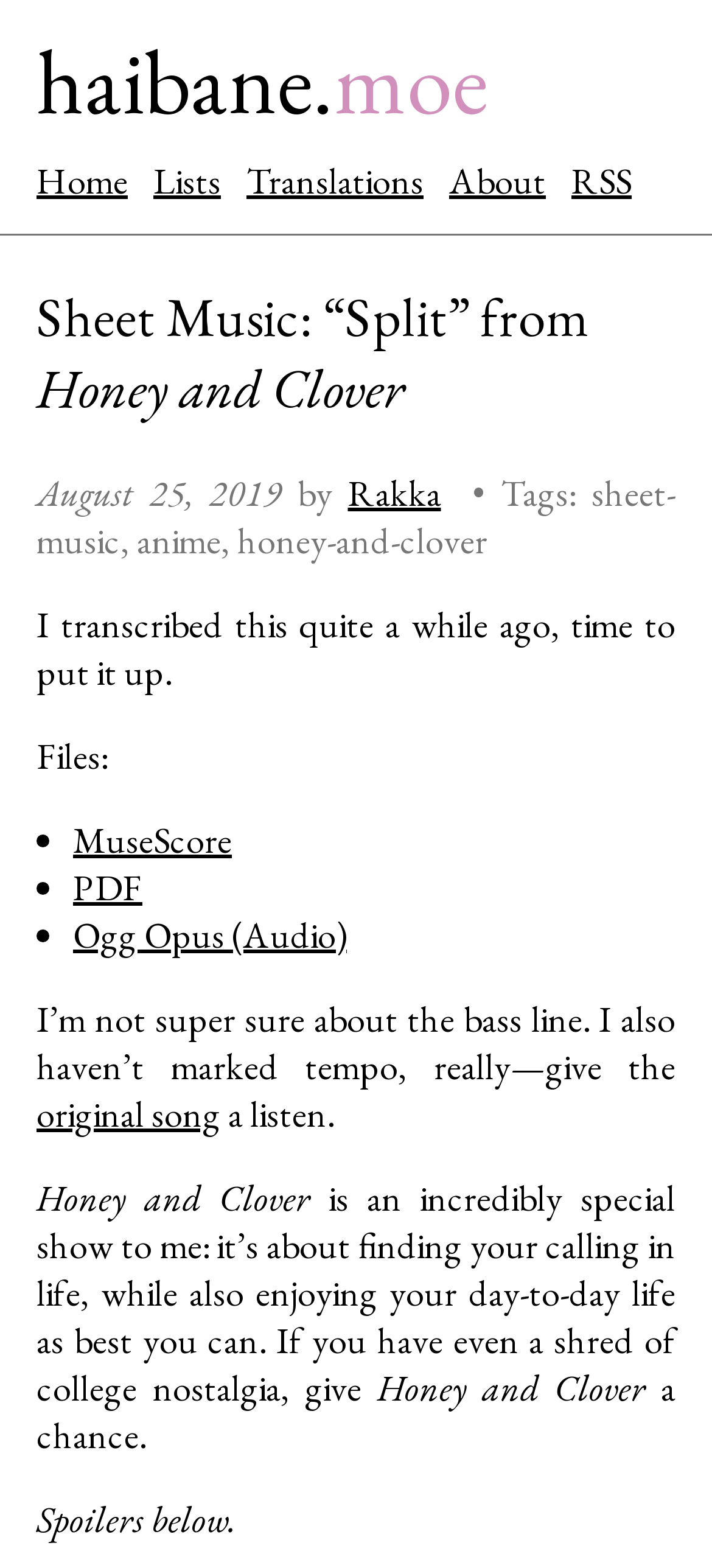Please provide a comprehensive response to the question based on the details in the image: What is the uncertainty about in the sheet music?

I found the answer by looking at the text content of the webpage, specifically the sentence 'I’m not super sure about the bass line.' which indicates that the uncertainty is about the bass line in the sheet music.